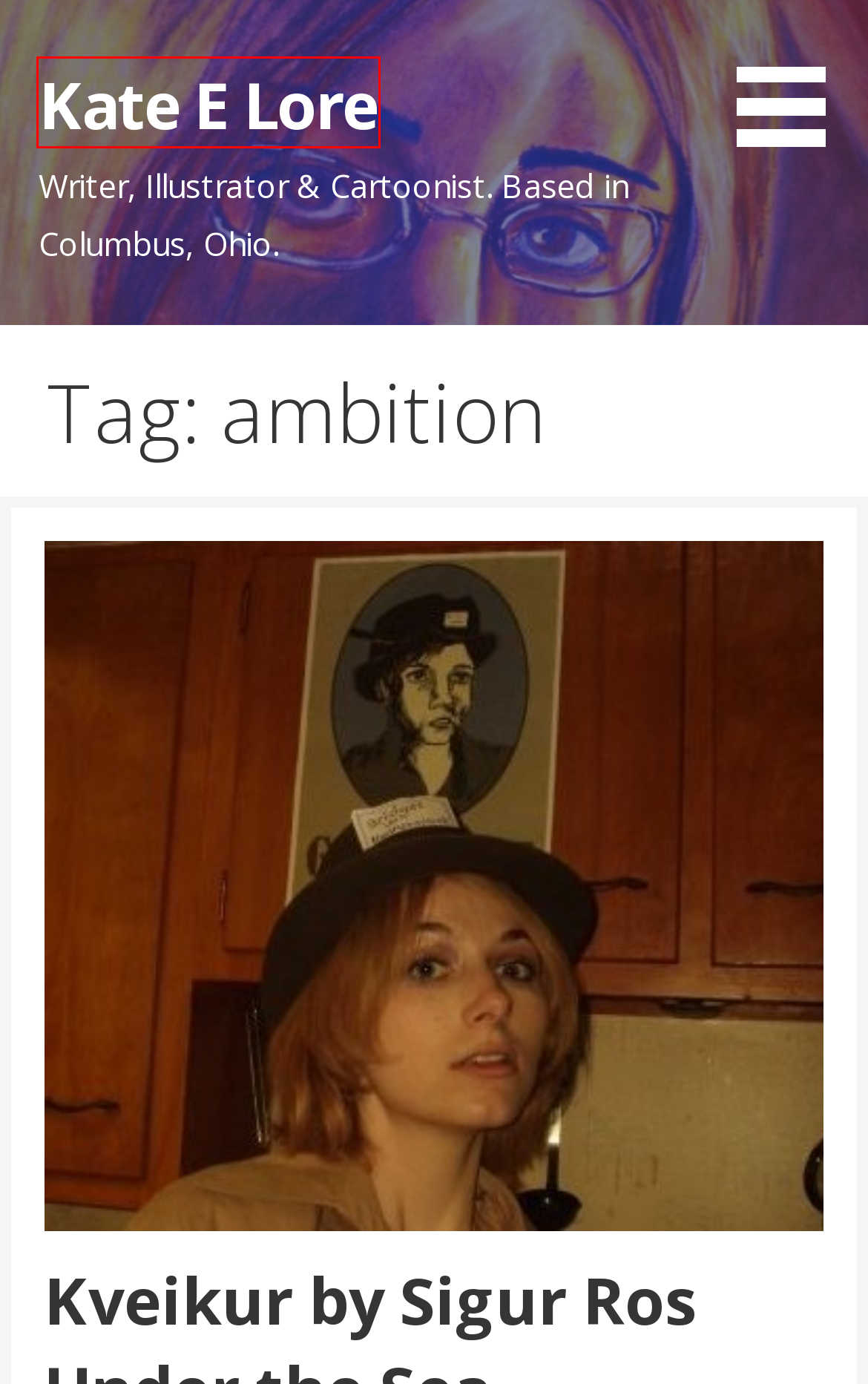You have a screenshot of a webpage with a red rectangle bounding box around an element. Identify the best matching webpage description for the new page that appears after clicking the element in the bounding box. The descriptions are:
A. Explanation for the madness Archives - Kate E Lore
B. Pitchfork Archives - Kate E Lore
C. Music Archives - Kate E Lore
D. trippy Archives - Kate E Lore
E. Sigur Ros Archives - Kate E Lore
F. album review Archives - Kate E Lore
G. Home - Kate E Lore
H. Under the sea Archives - Kate E Lore

G